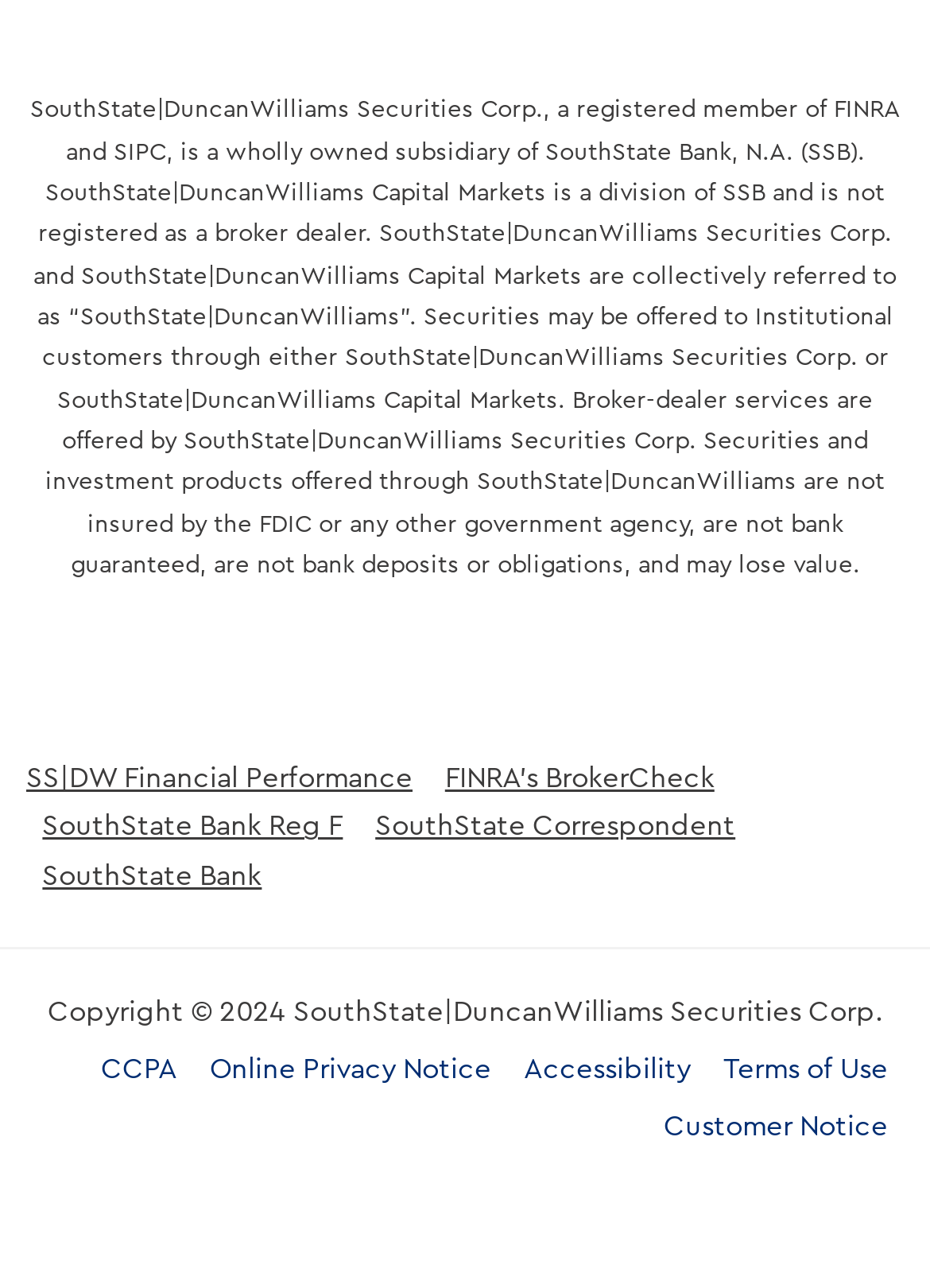Please use the details from the image to answer the following question comprehensively:
What is the year of the copyright?

The copyright year can be found in the StaticText element with ID 348, which contains the text 'Copyright © 2024 SouthState|DuncanWilliams Securities Corp.' From this text, we can extract the year of the copyright, which is 2024.